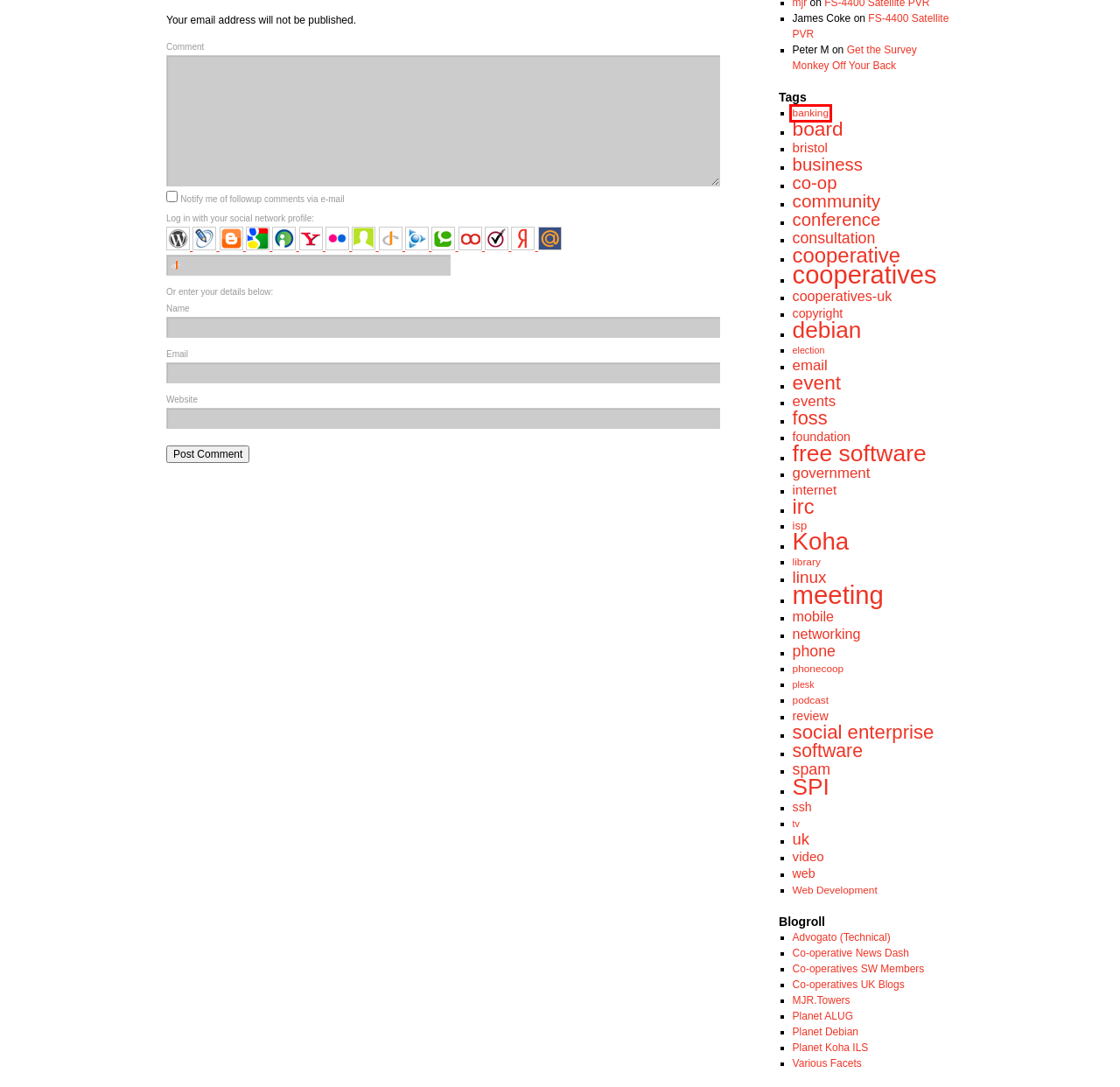You are presented with a screenshot of a webpage containing a red bounding box around a particular UI element. Select the best webpage description that matches the new webpage after clicking the element within the bounding box. Here are the candidates:
A. event | Software Cooperative News
B. bristol | Software Cooperative News
C. banking | Software Cooperative News
D. cooperative | Software Cooperative News
E. email | Software Cooperative News
F. video | Software Cooperative News
G. social enterprise | Software Cooperative News
H. Koha | Software Cooperative News

C